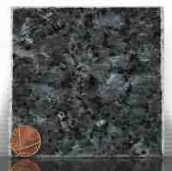Please give a short response to the question using one word or a phrase:
What is the purpose of the copper penny?

For scale